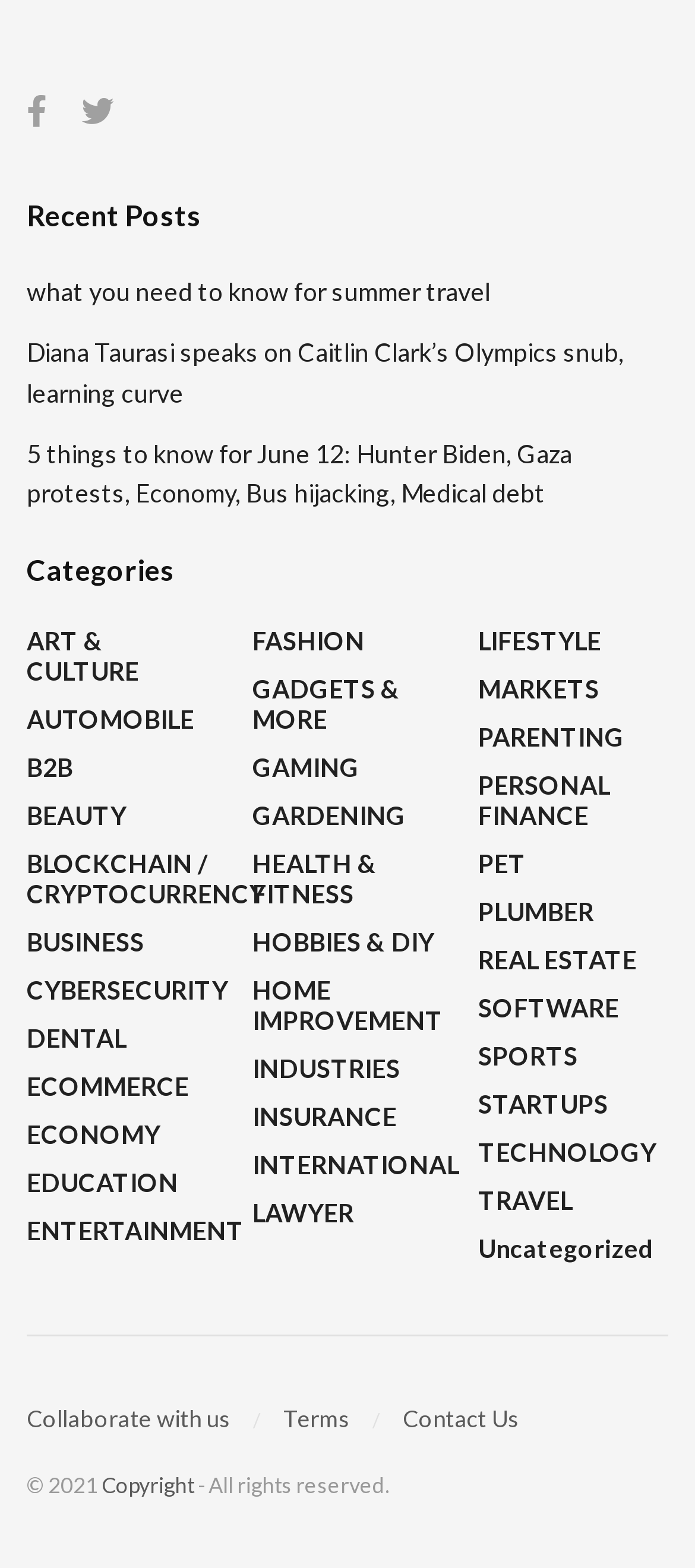Please specify the bounding box coordinates of the clickable region to carry out the following instruction: "Browse the 'ART & CULTURE' category". The coordinates should be four float numbers between 0 and 1, in the format [left, top, right, bottom].

[0.038, 0.399, 0.312, 0.438]